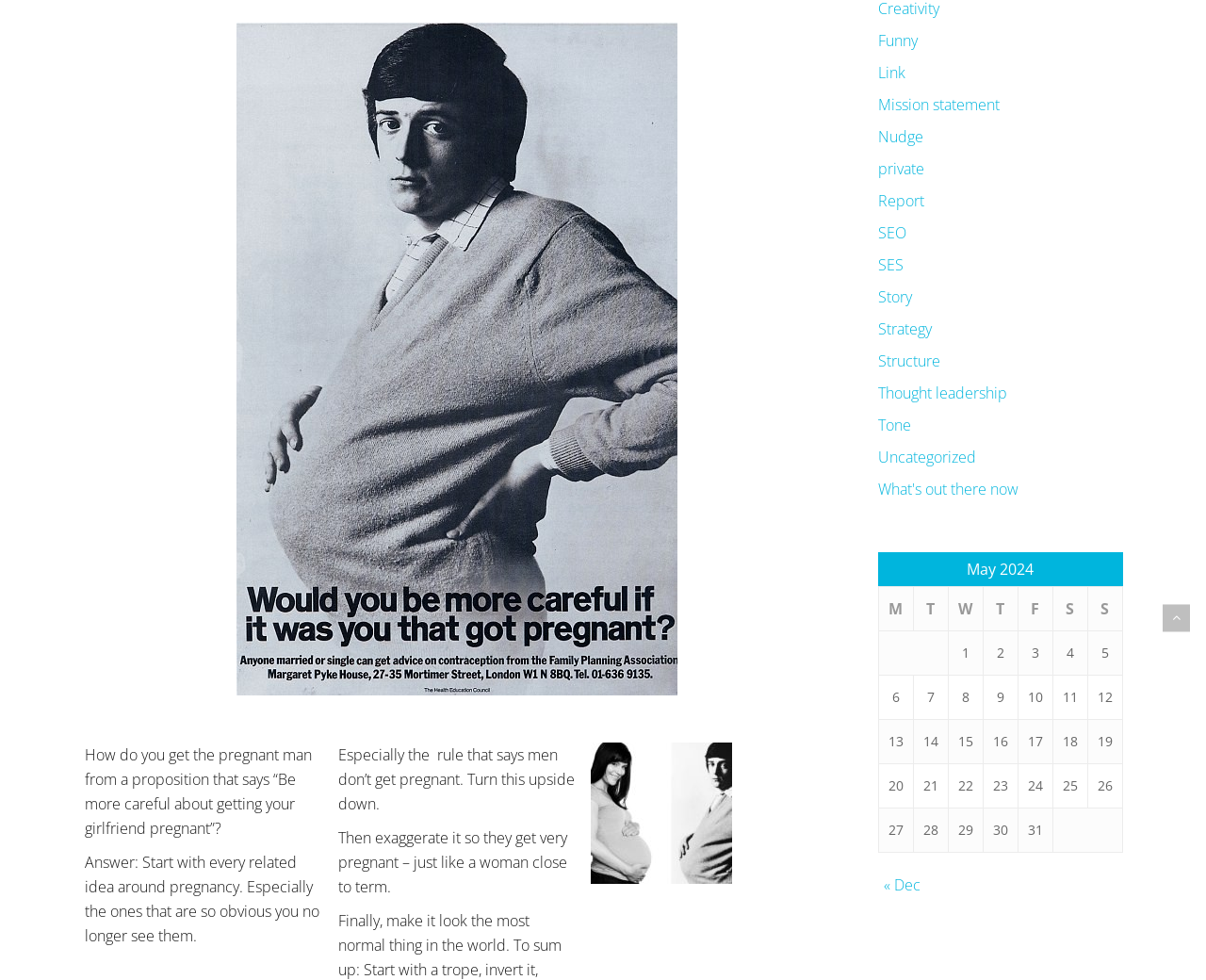Provide the bounding box coordinates of the HTML element this sentence describes: "parent_node: Skip to main content". The bounding box coordinates consist of four float numbers between 0 and 1, i.e., [left, top, right, bottom].

[0.964, 0.617, 0.987, 0.645]